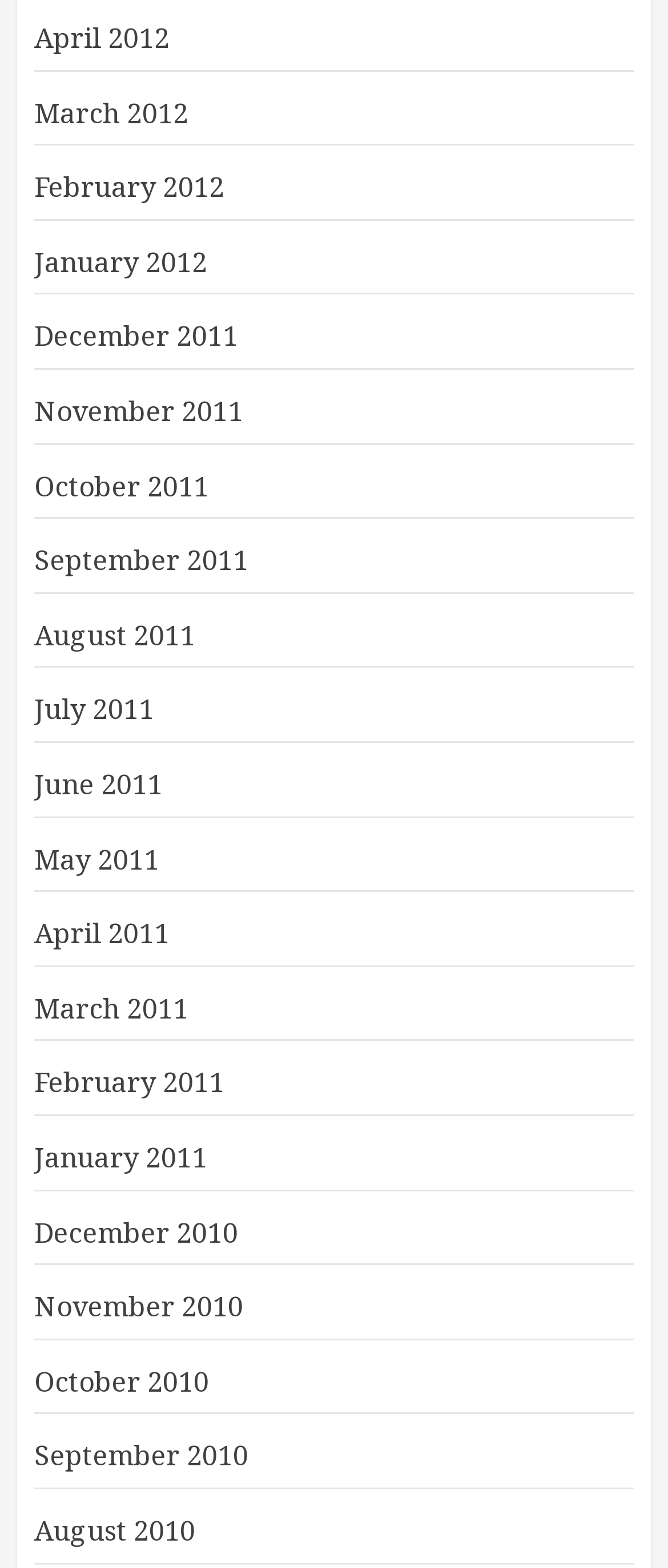What is the pattern of the months listed?
Can you provide a detailed and comprehensive answer to the question?

I observed that the links are listed in a chronological order, with each link representing a month from the most recent (April 2012) to the oldest (August 2010). This suggests that the webpage is listing monthly archives.